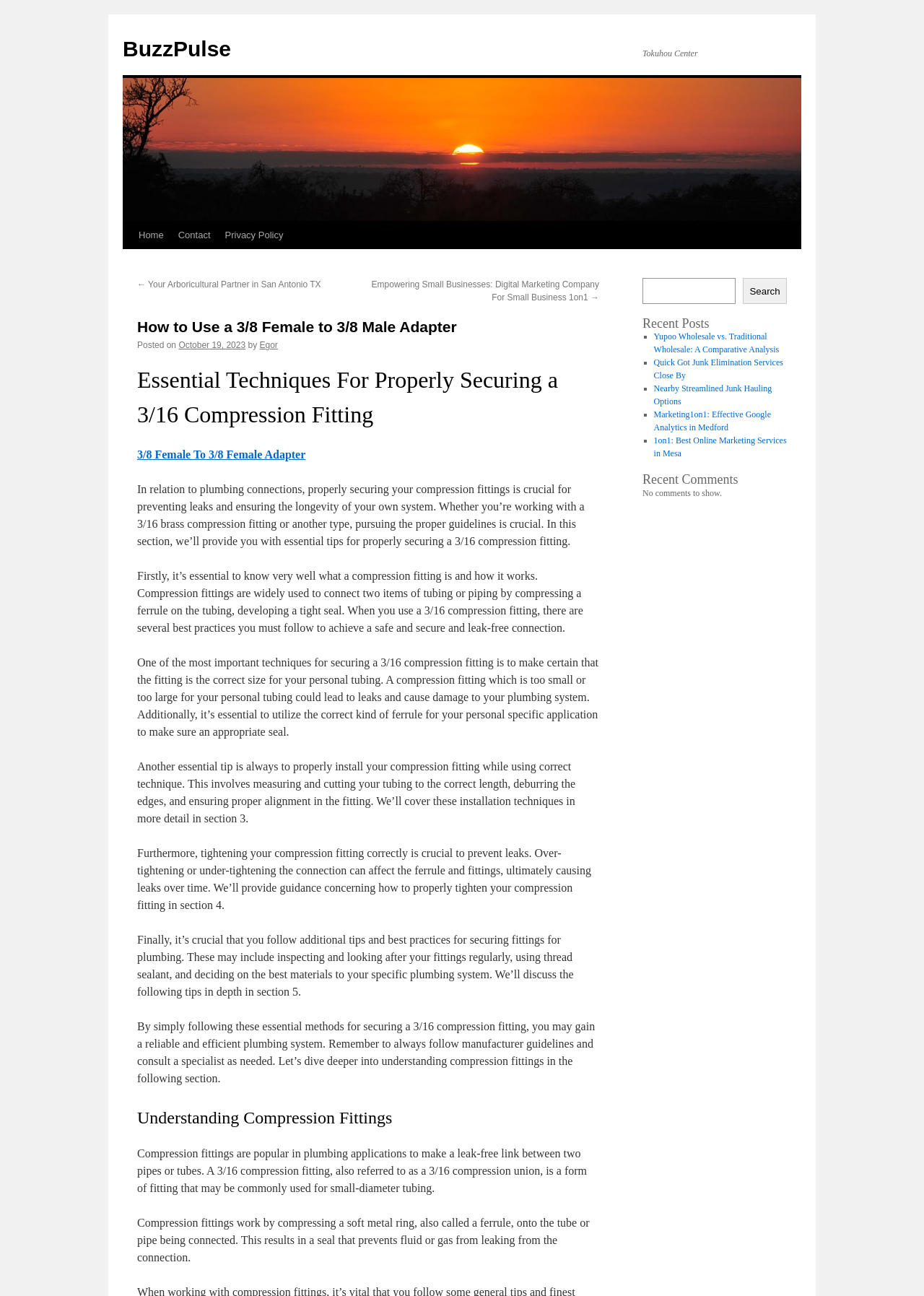Observe the image and answer the following question in detail: What is the role of a ferrule in a compression fitting?

According to the webpage, a ferrule is a soft metal ring that is compressed onto the tube or pipe being connected, resulting in a seal that prevents fluid or gas from leaking from the connection. This is evident from the text 'Compression fittings work by compressing a soft metal ring, also called a ferrule, onto the tube or pipe being connected.'